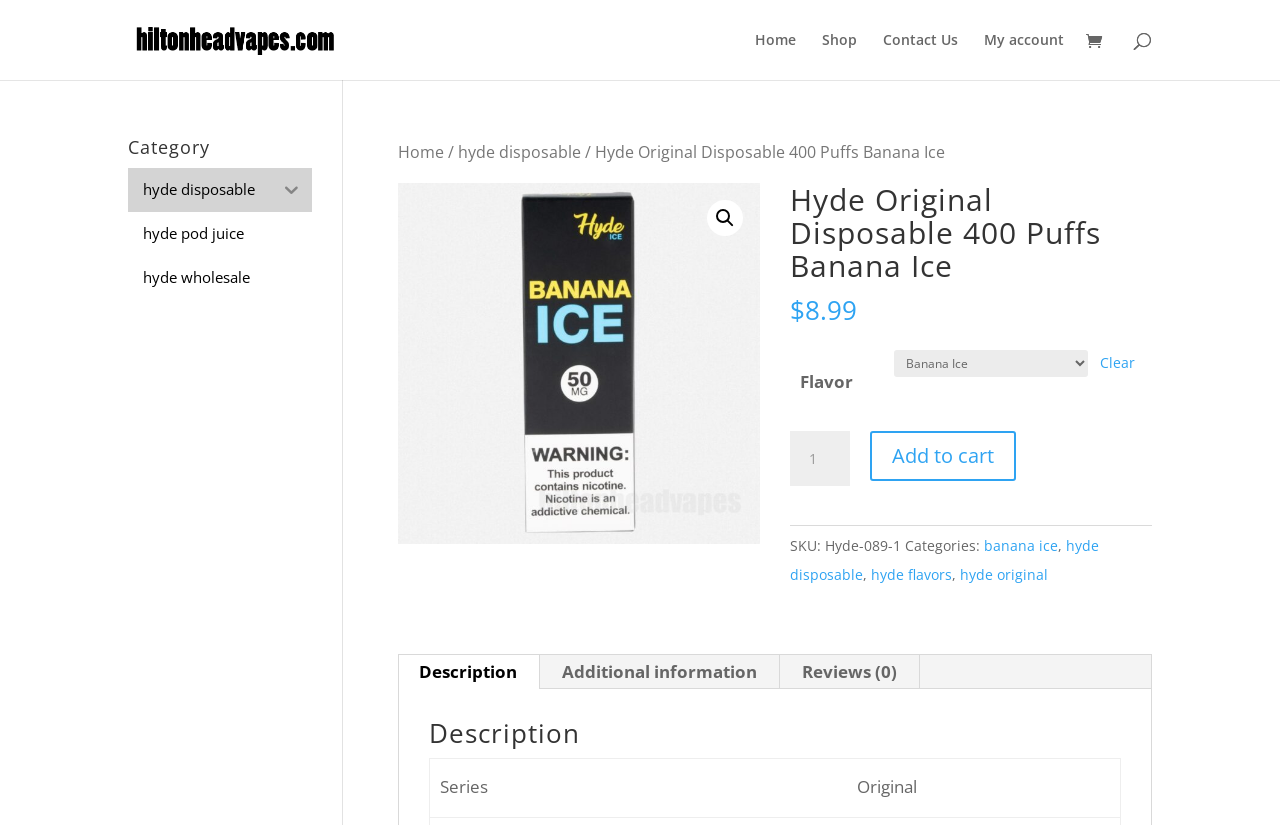Extract the bounding box coordinates for the UI element described as: "Shop".

[0.642, 0.04, 0.67, 0.097]